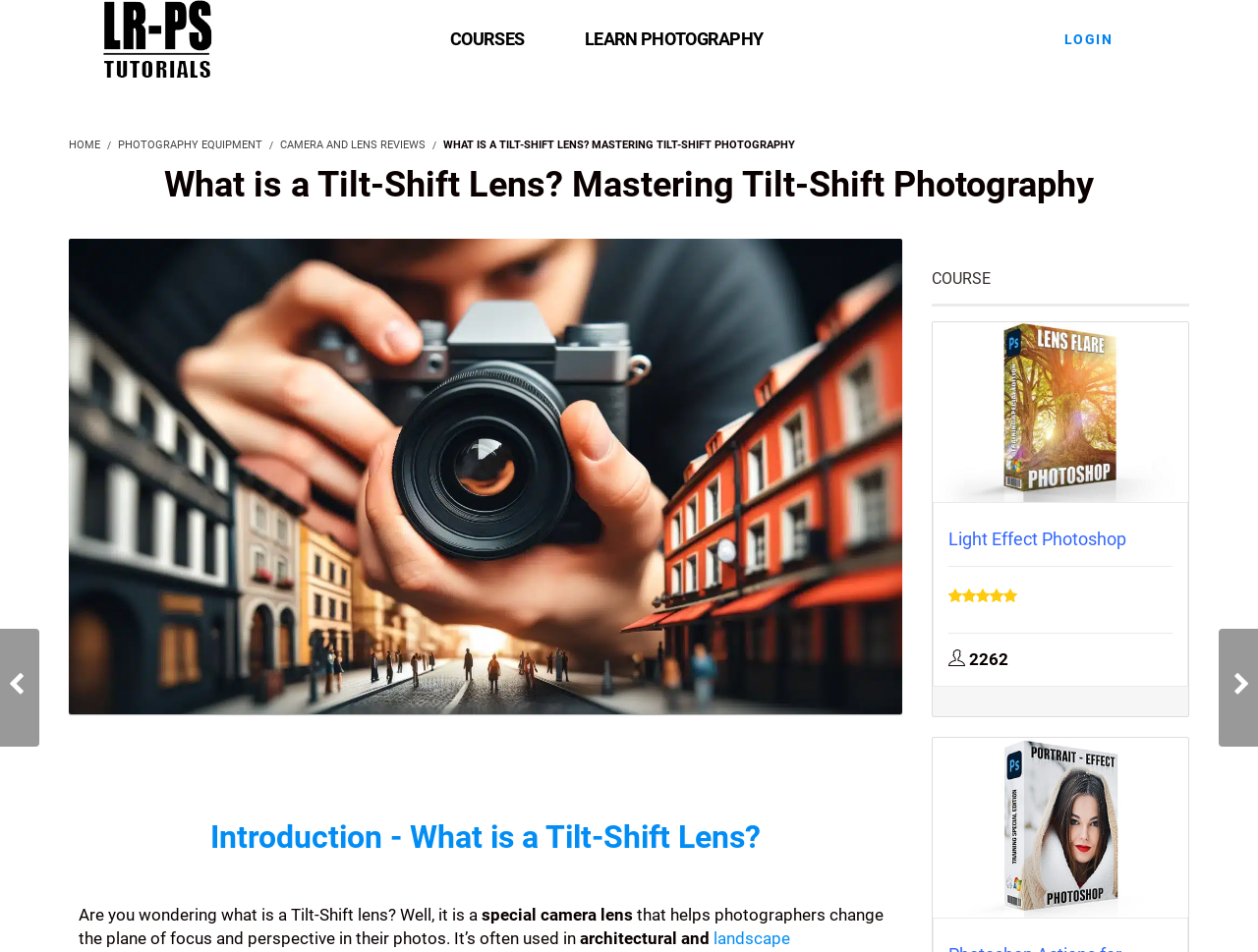Determine the bounding box coordinates for the UI element with the following description: "Light Effect Photoshop". The coordinates should be four float numbers between 0 and 1, represented as [left, top, right, bottom].

[0.754, 0.555, 0.895, 0.577]